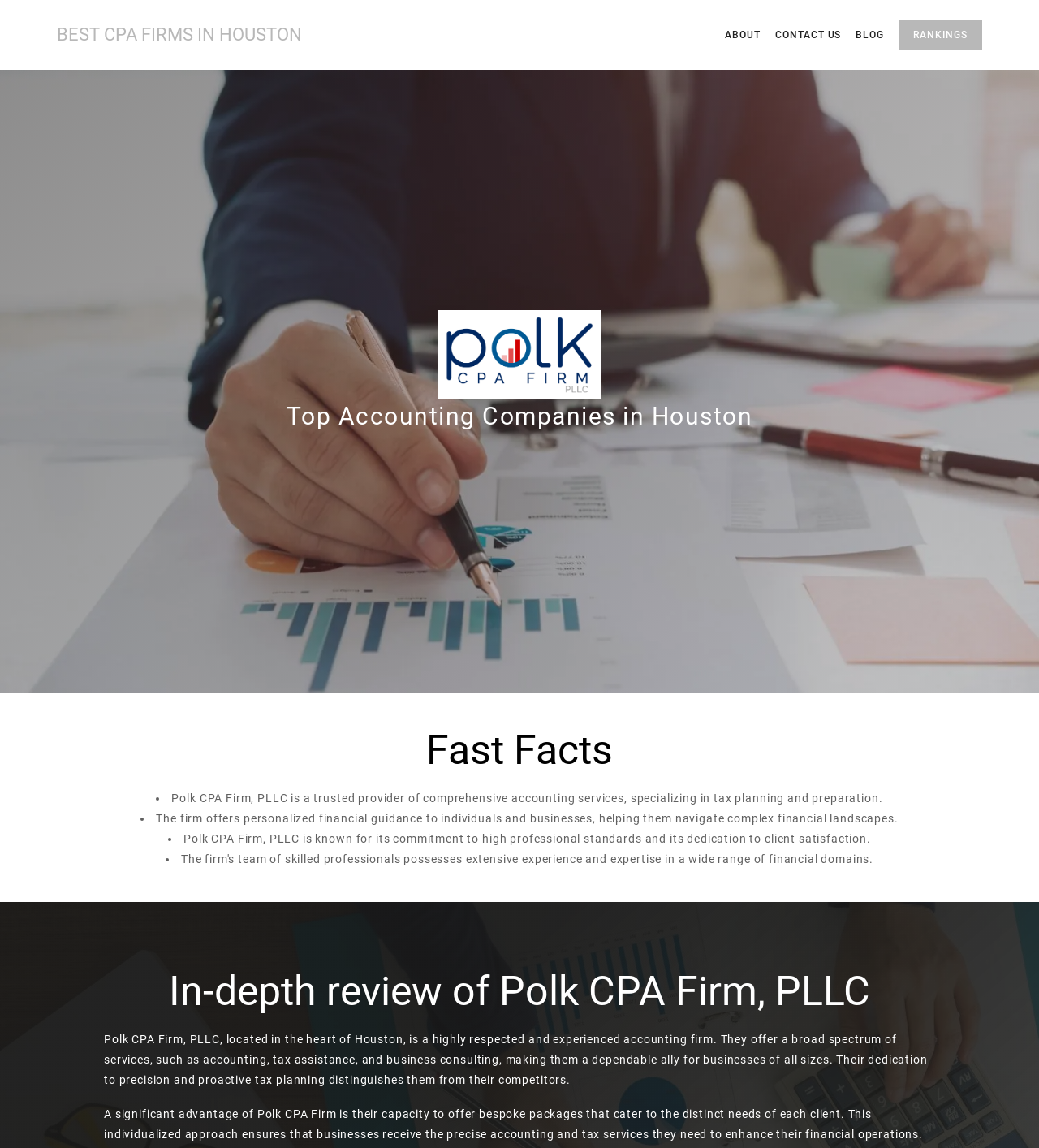What is Polk CPA Firm, PLLC known for?
Refer to the image and provide a one-word or short phrase answer.

Commitment to high professional standards and client satisfaction